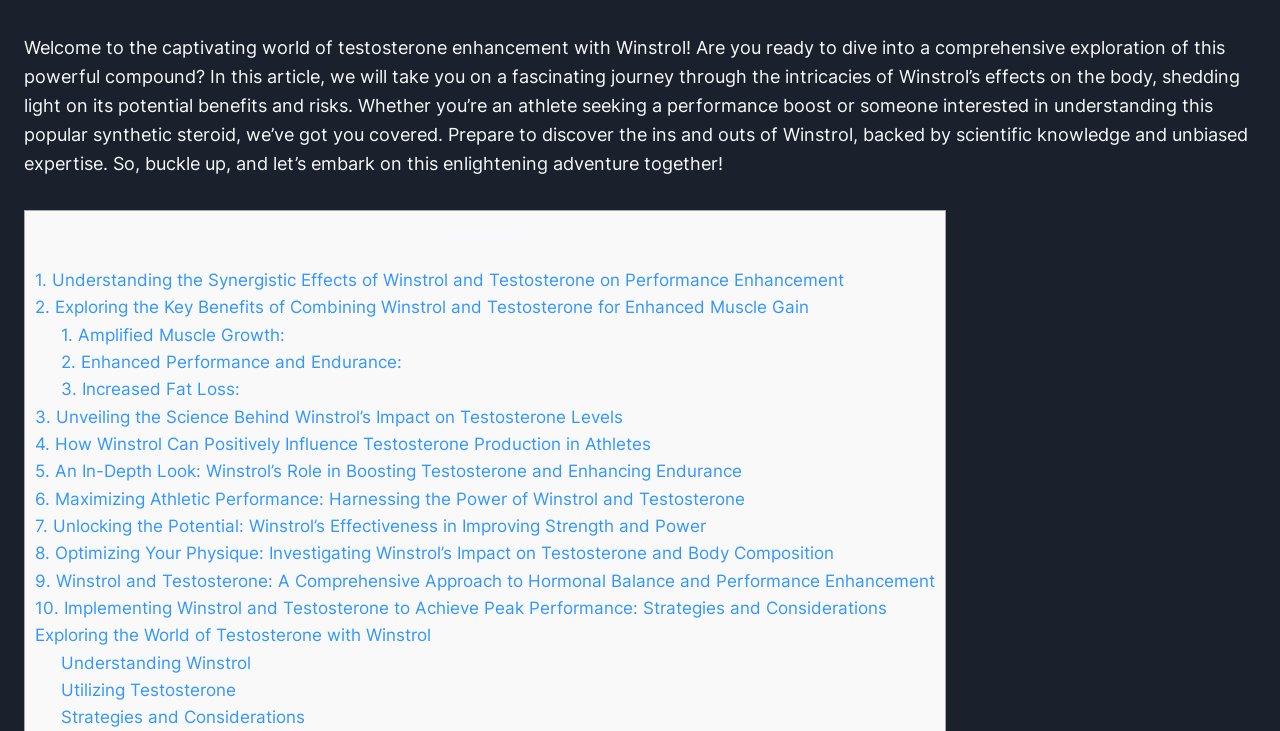What is the last topic discussed in the contents section?
Please answer using one word or phrase, based on the screenshot.

Strategies and Considerations